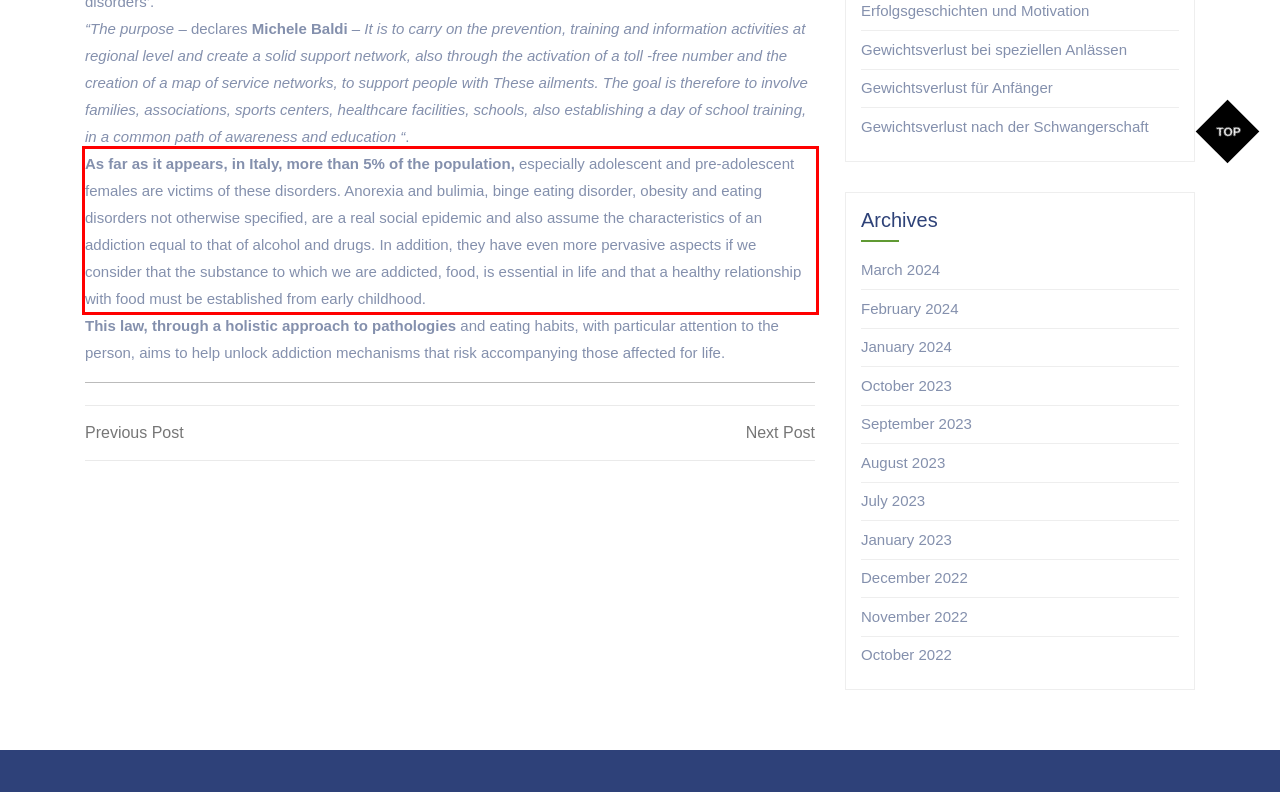You are given a screenshot of a webpage with a UI element highlighted by a red bounding box. Please perform OCR on the text content within this red bounding box.

As far as it appears, in Italy, more than 5% of the population, especially adolescent and pre-adolescent females are victims of these disorders. Anorexia and bulimia, binge eating disorder, obesity and eating disorders not otherwise specified, are a real social epidemic and also assume the characteristics of an addiction equal to that of alcohol and drugs. In addition, they have even more pervasive aspects if we consider that the substance to which we are addicted, food, is essential in life and that a healthy relationship with food must be established from early childhood.